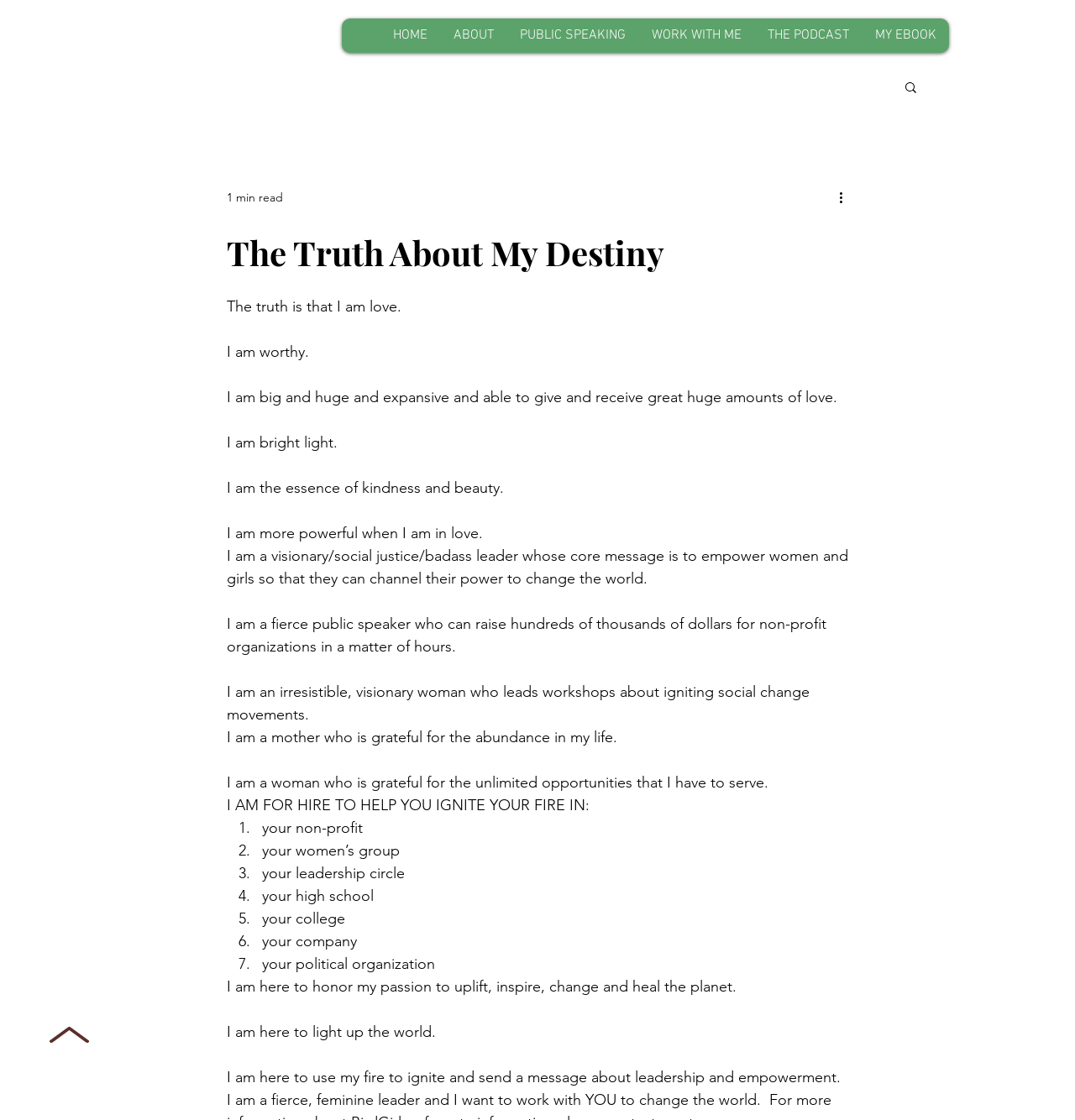What is the author's goal?
Give a comprehensive and detailed explanation for the question.

The author states that their core message is to empower women and girls, suggesting that their goal is to inspire and uplift this demographic to bring about positive change in the world.